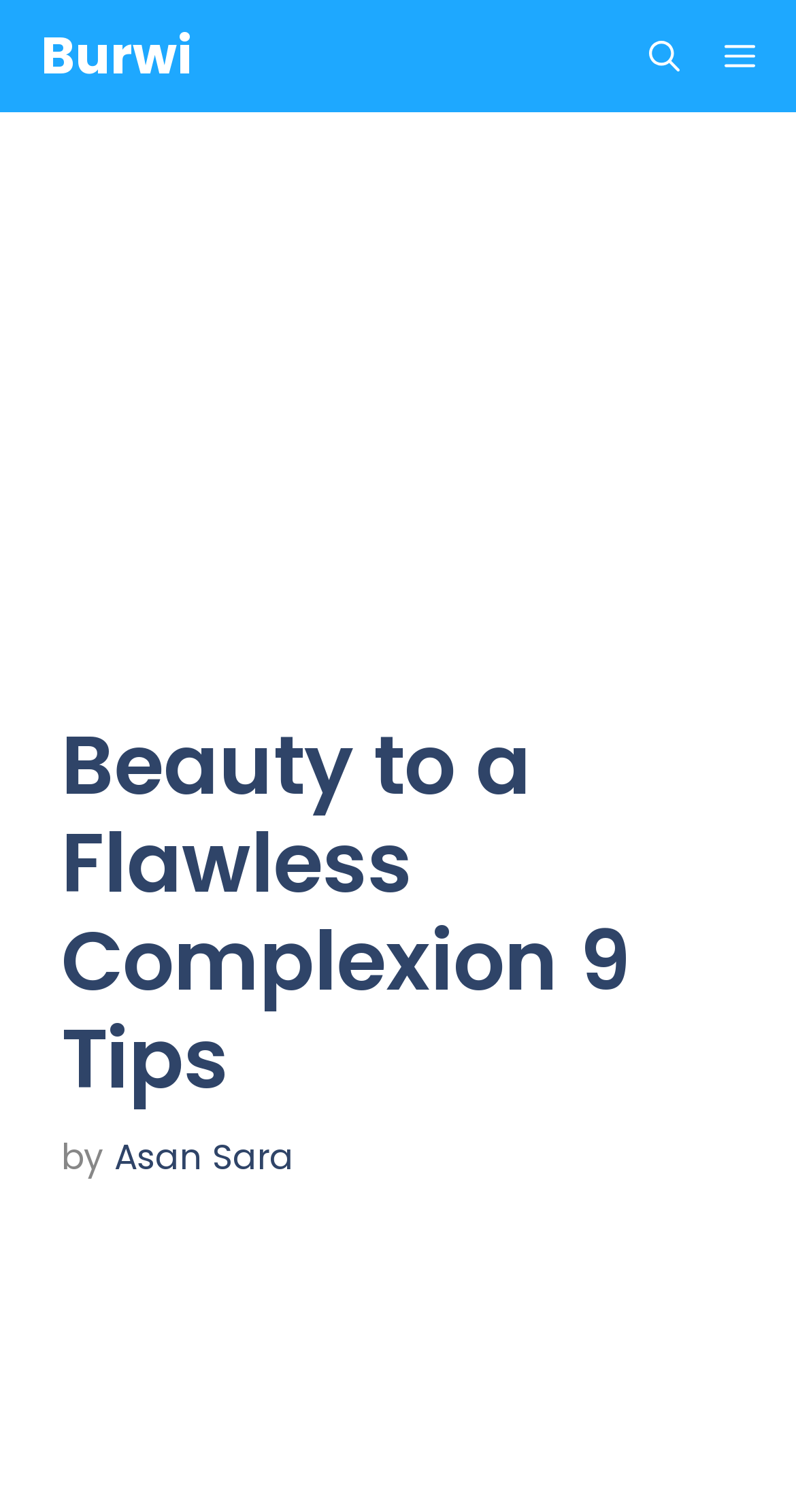Using the element description provided, determine the bounding box coordinates in the format (top-left x, top-left y, bottom-right x, bottom-right y). Ensure that all values are floating point numbers between 0 and 1. Element description: aria-label="Open search"

[0.787, 0.0, 0.882, 0.074]